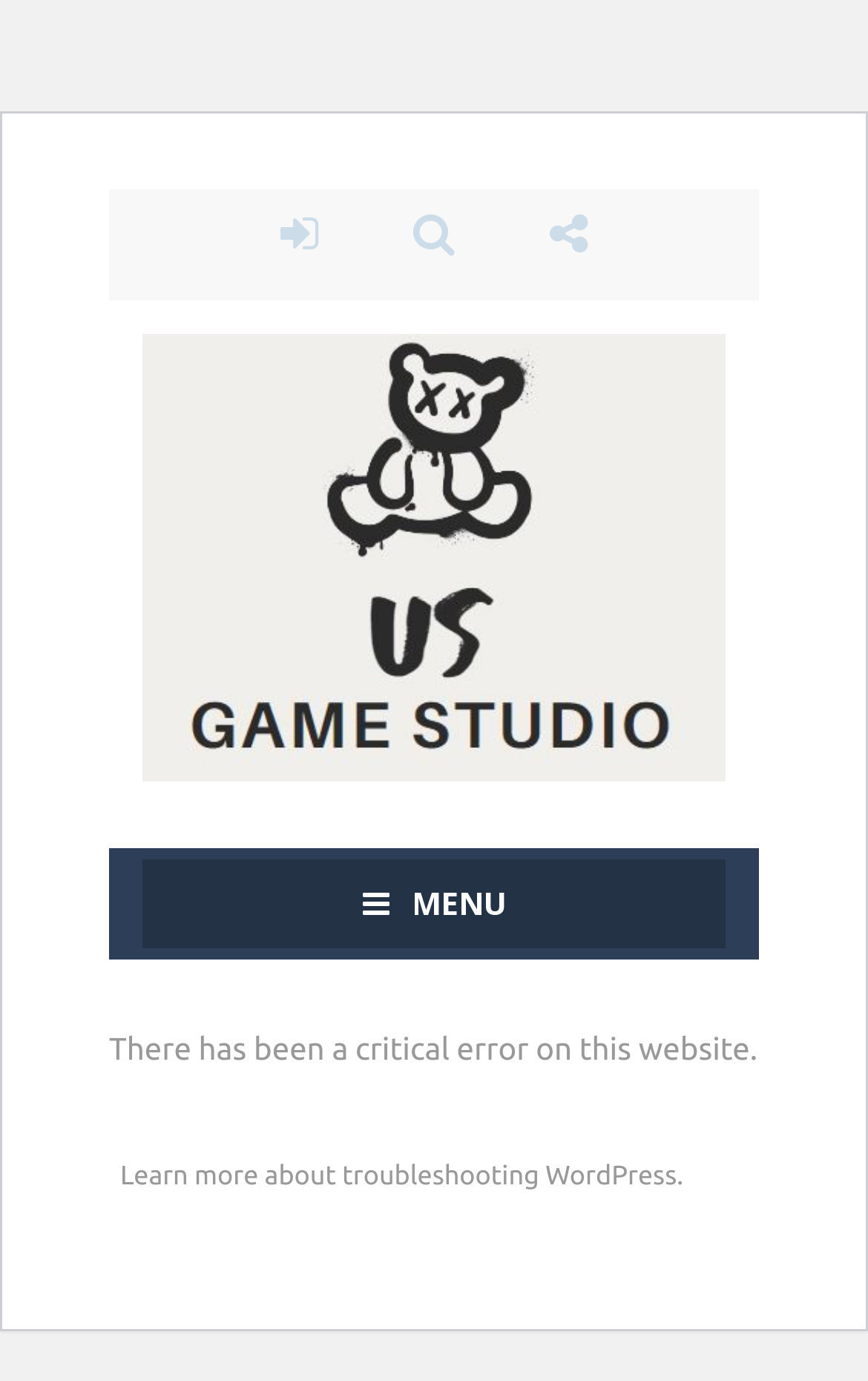Please predict the bounding box coordinates (top-left x, top-left y, bottom-right x, bottom-right y) for the UI element in the screenshot that fits the description: FOLLOW US

[0.59, 0.137, 0.72, 0.202]